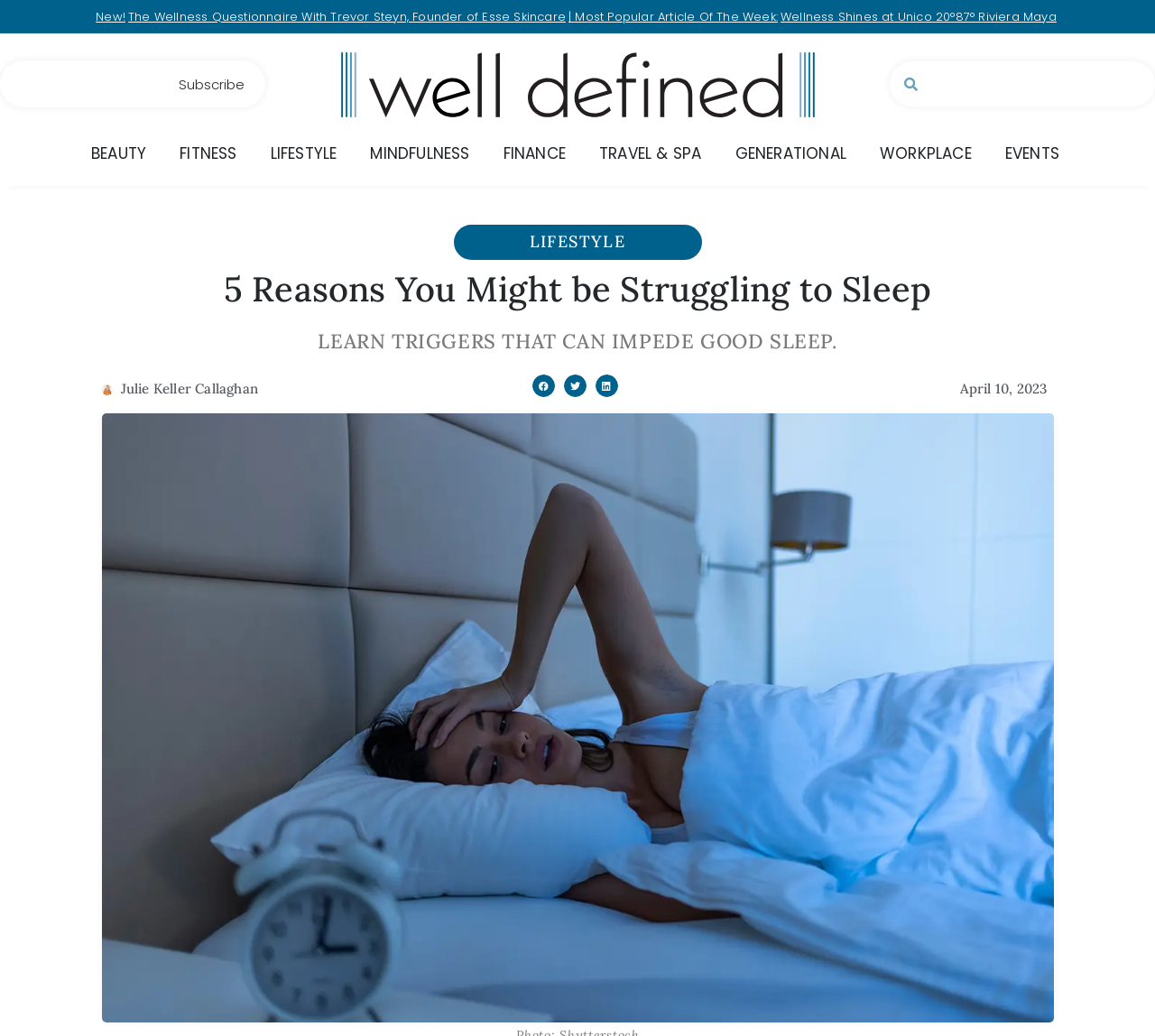Pinpoint the bounding box coordinates of the area that should be clicked to complete the following instruction: "Explore the LIFESTYLE section". The coordinates must be given as four float numbers between 0 and 1, i.e., [left, top, right, bottom].

[0.234, 0.137, 0.292, 0.16]